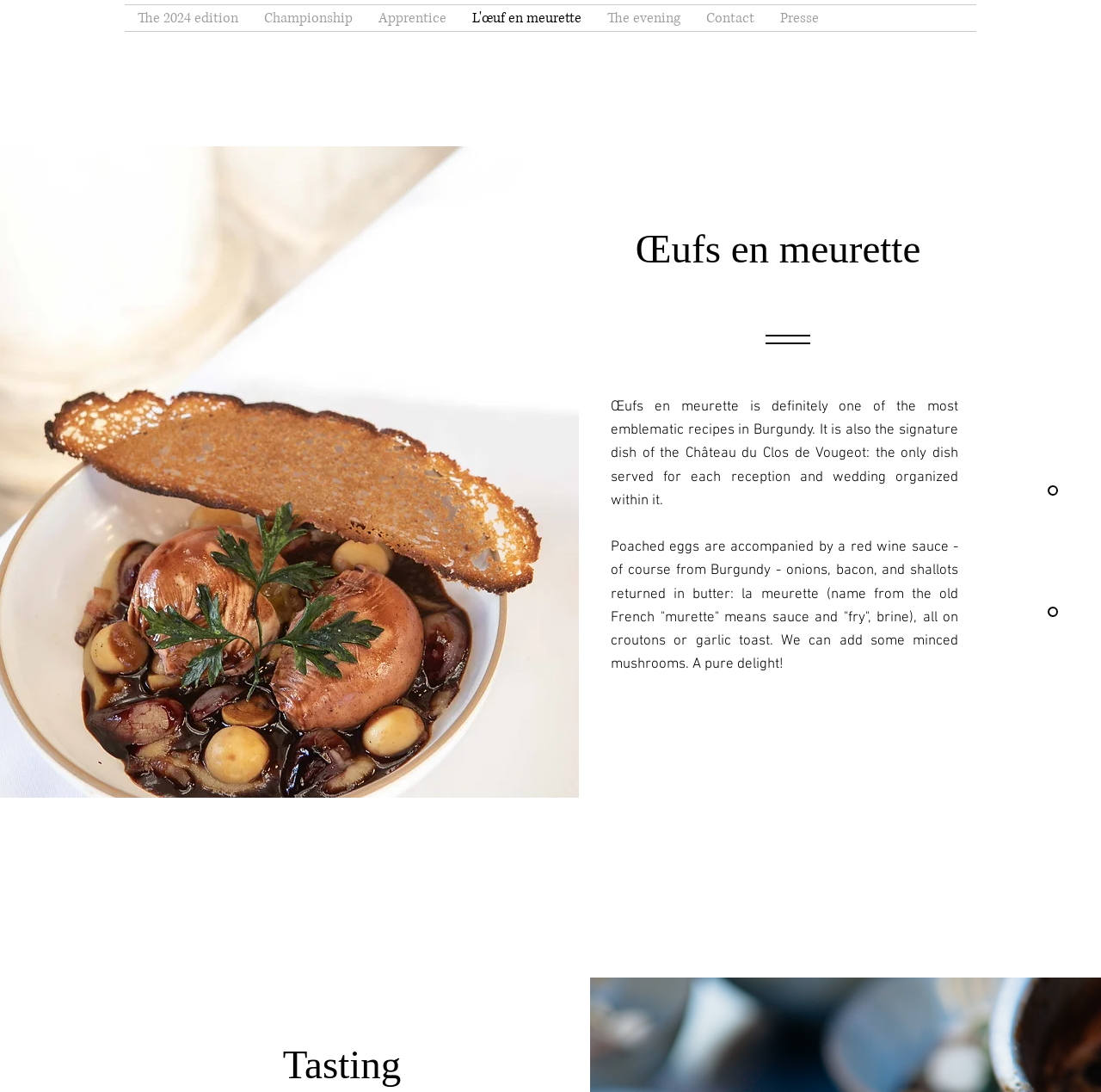From the image, can you give a detailed response to the question below:
What is the purpose of the link 'Discover the recipe'?

The link 'Discover the recipe' is likely to take the user to a page where they can access the recipe for Œufs en meurette, as it is mentioned in the context of the dish's description.